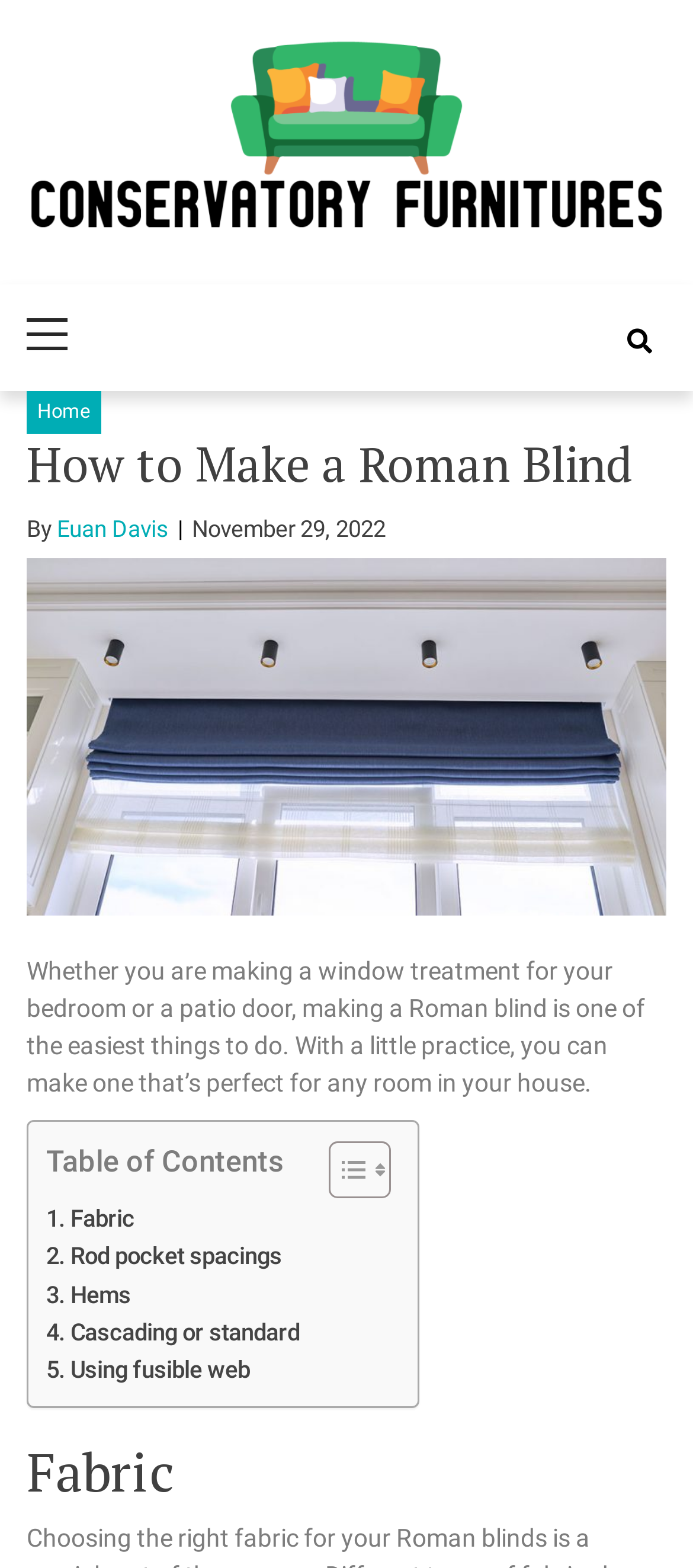Specify the bounding box coordinates for the region that must be clicked to perform the given instruction: "Read the article by Euan Davis".

[0.082, 0.329, 0.244, 0.346]